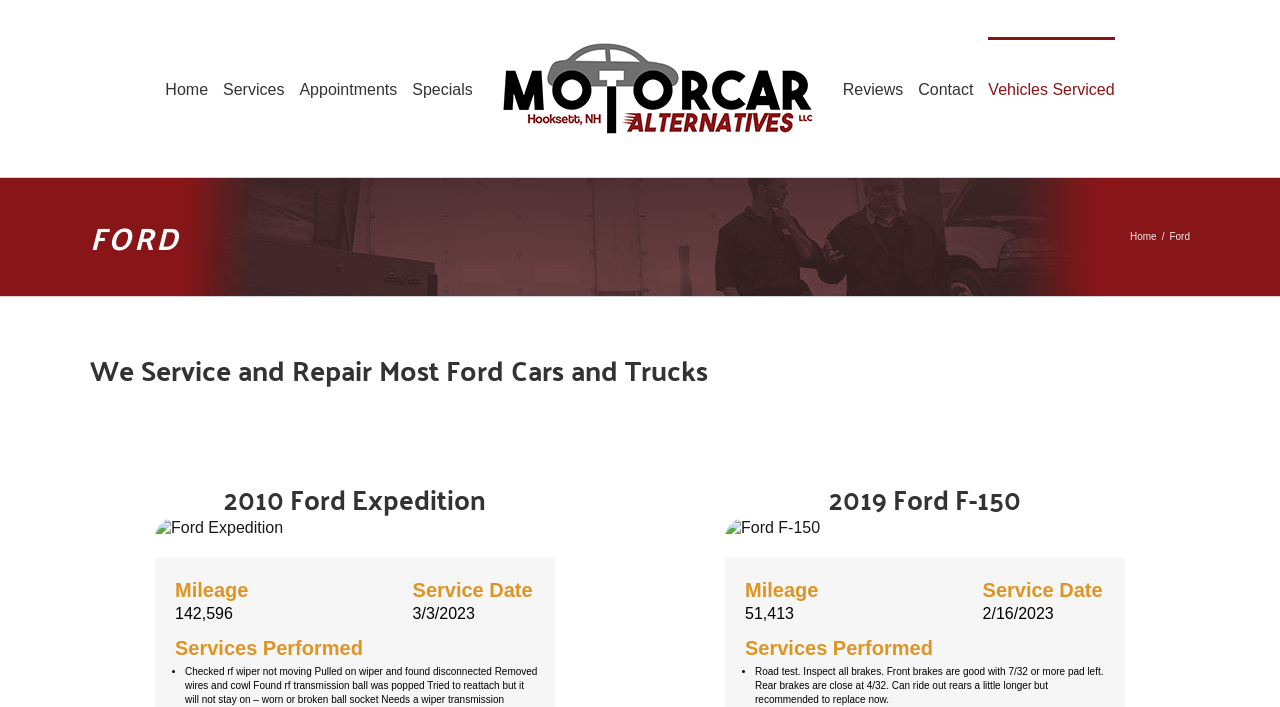Please find the bounding box coordinates of the element that you should click to achieve the following instruction: "Navigate to the 'Vehicles Serviced' page". The coordinates should be presented as four float numbers between 0 and 1: [left, top, right, bottom].

[0.772, 0.052, 0.871, 0.198]